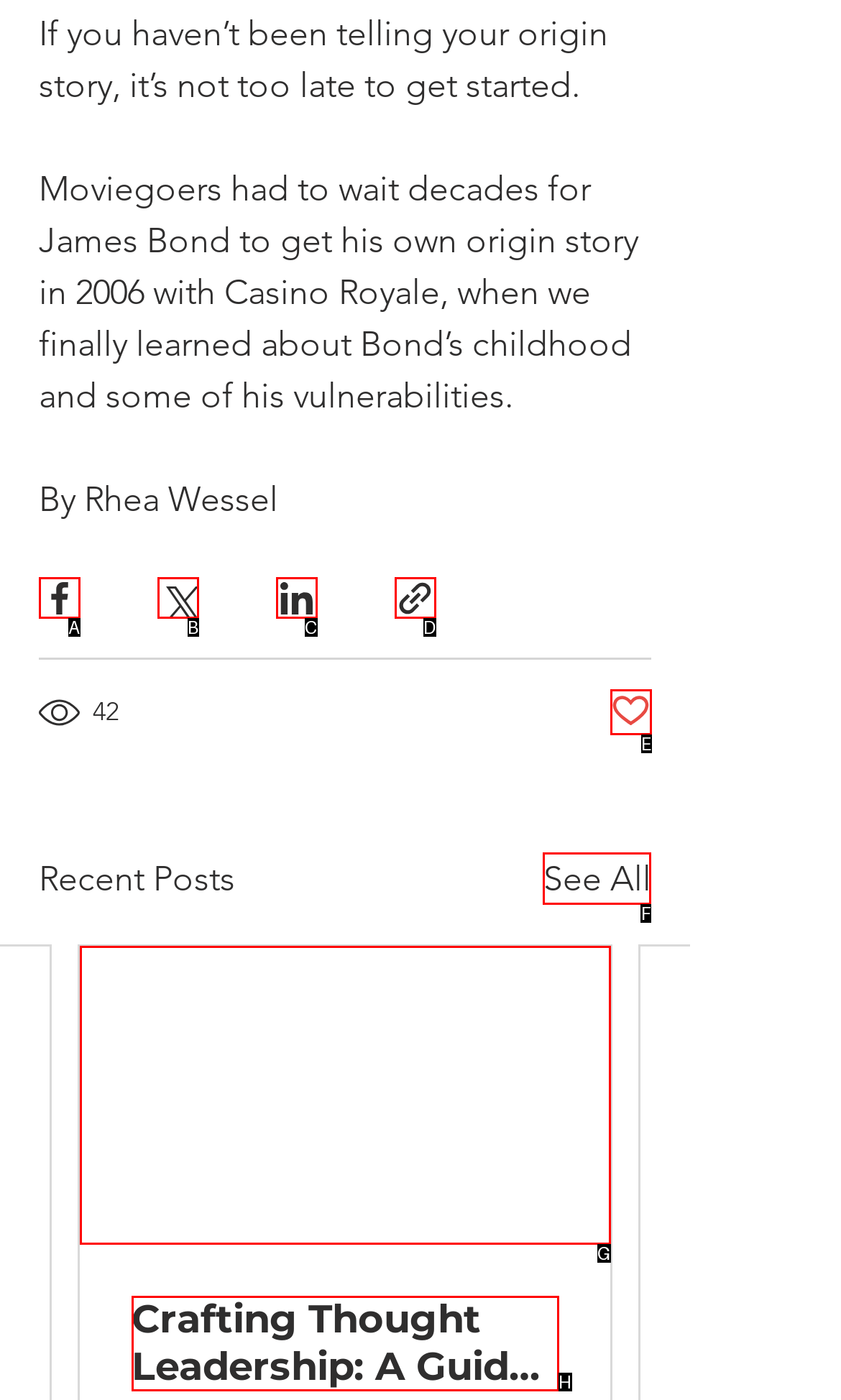Tell me which letter I should select to achieve the following goal: See all recent posts
Answer with the corresponding letter from the provided options directly.

F